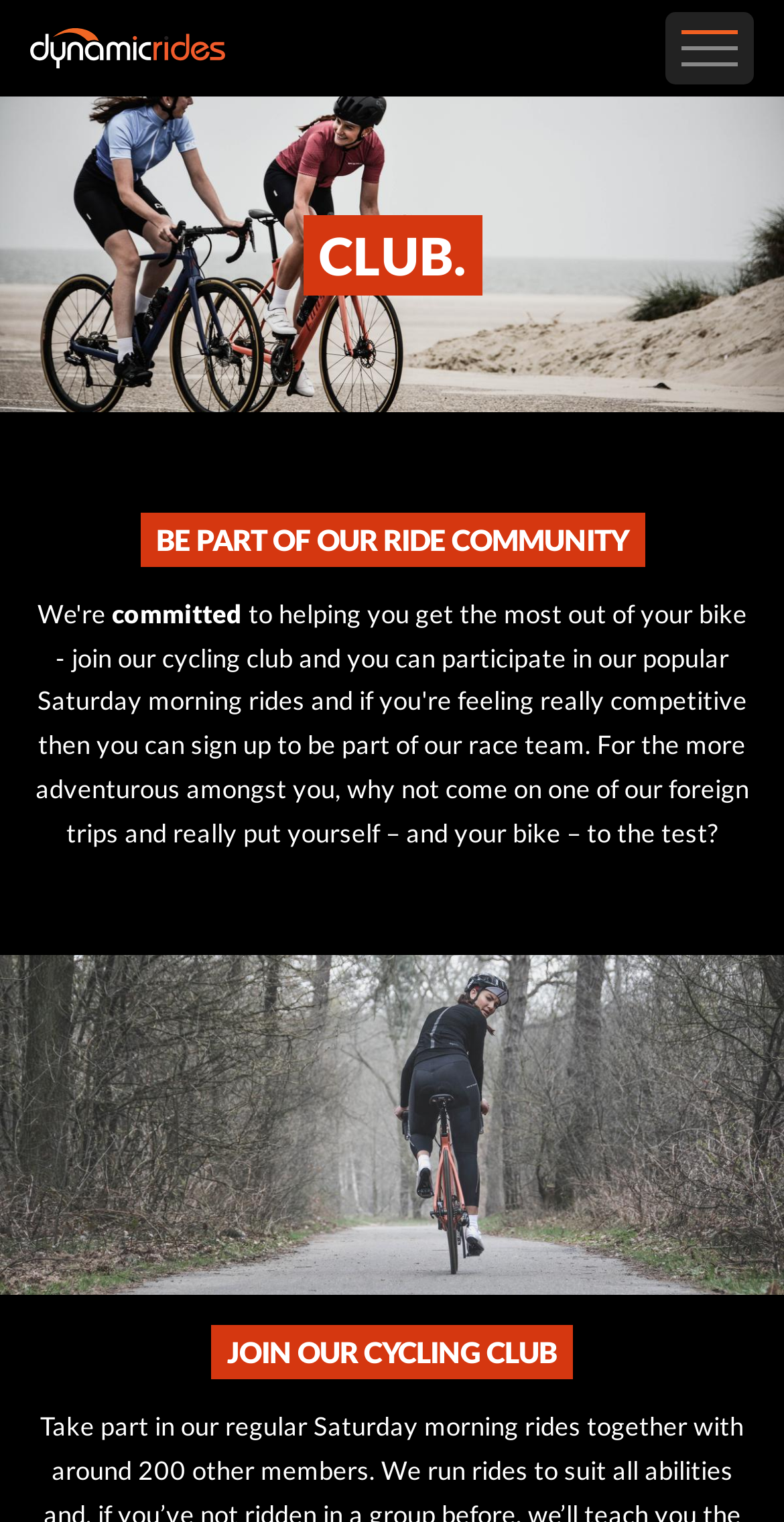Create an elaborate caption that covers all aspects of the webpage.

The webpage is about Dynamic Rides, a bicycle shop that offers more than just road bikes. At the top left corner, the Dynamic Rides logo is displayed. On the opposite side, at the top right corner, there is a "Menu" button. 

Below the logo, there is a section dedicated to the cycling club. The title "CLUB" is prominently displayed, followed by a heading that reads "BE PART OF OUR RIDE COMMUNITY". A short paragraph of text is placed below, which starts with the word "committed". 

Taking up most of the page is a large image of a cyclist riding on a forest road, looking back. This image spans the entire width of the page, from the left edge to the right edge, and takes up about a quarter of the page's height from the bottom. 

At the very bottom of the page, there is a call-to-action heading that reads "JOIN OUR CYCLING CLUB", positioned roughly at the center of the page.